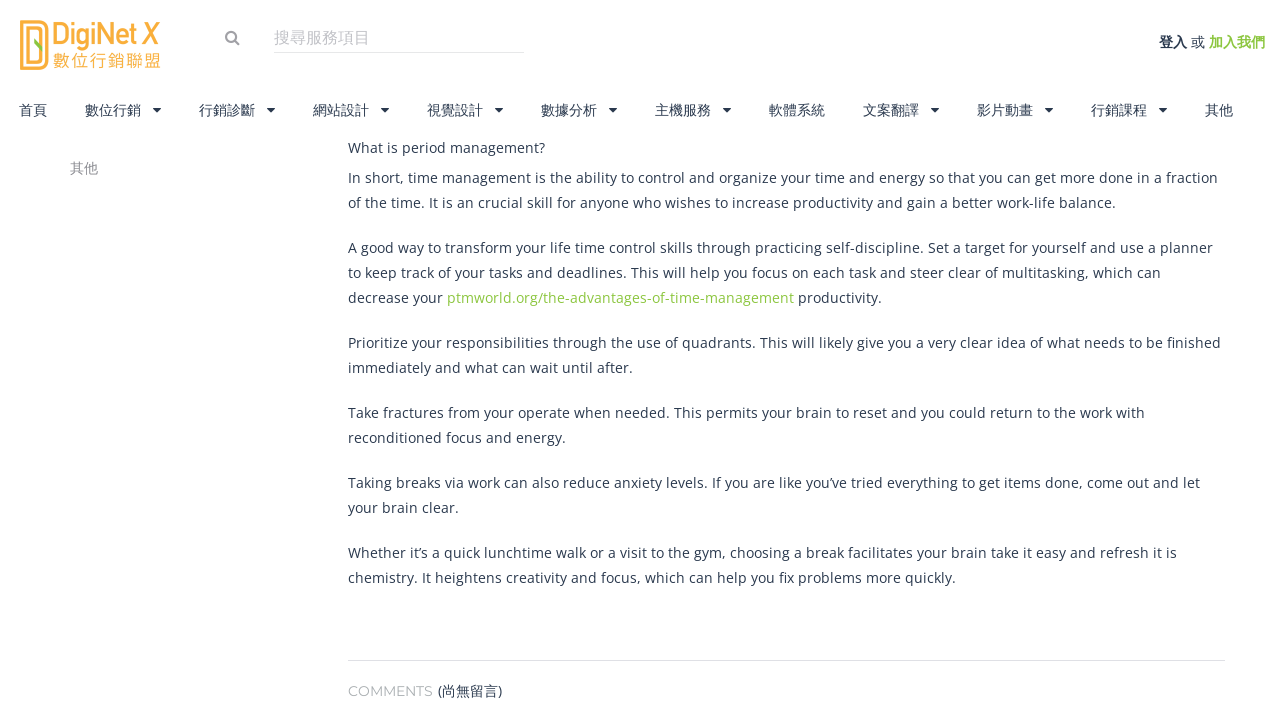Please answer the following question using a single word or phrase: 
How can one prioritize responsibilities?

Using quadrants